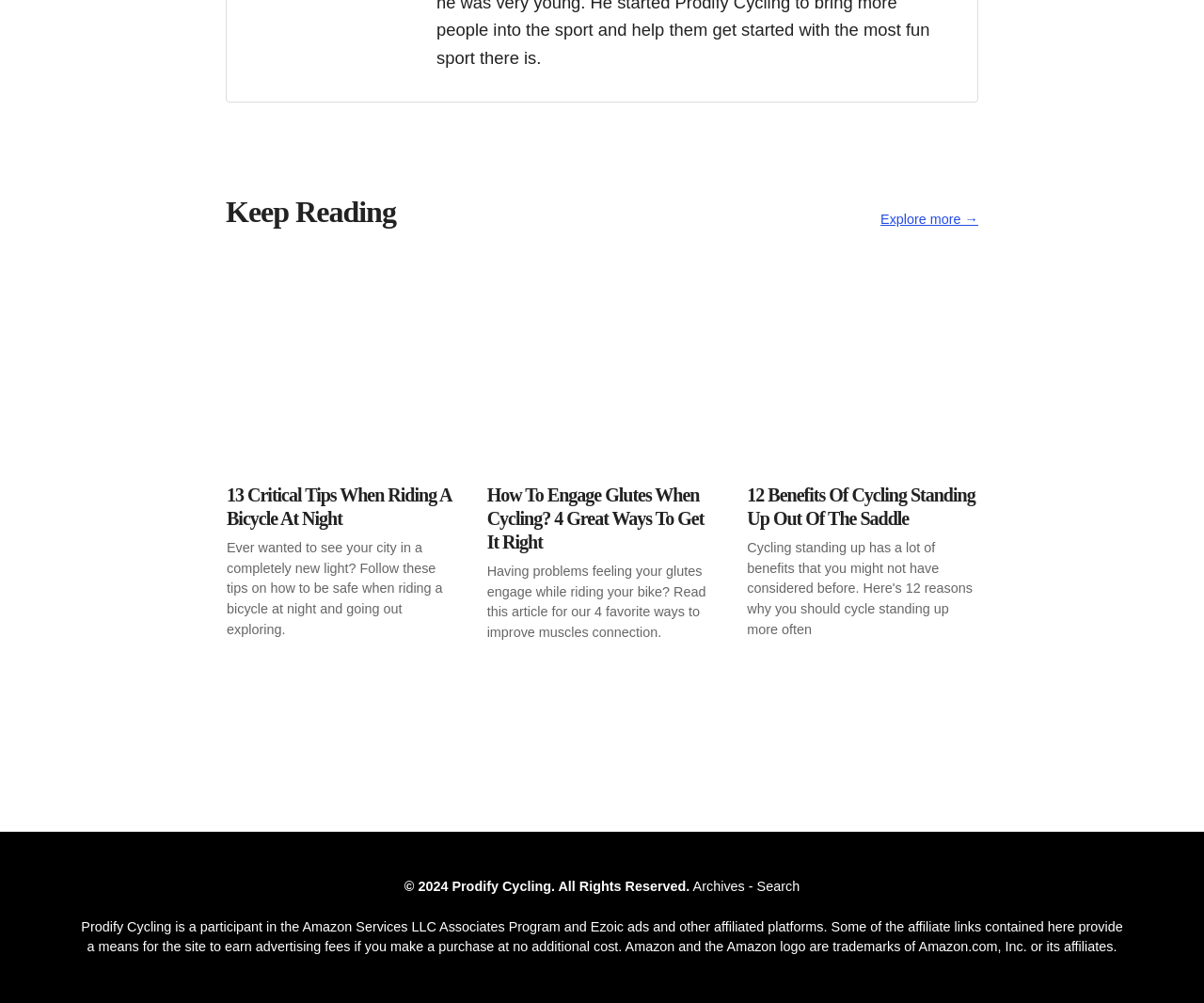Extract the bounding box coordinates for the HTML element that matches this description: "Archives". The coordinates should be four float numbers between 0 and 1, i.e., [left, top, right, bottom].

[0.575, 0.876, 0.619, 0.891]